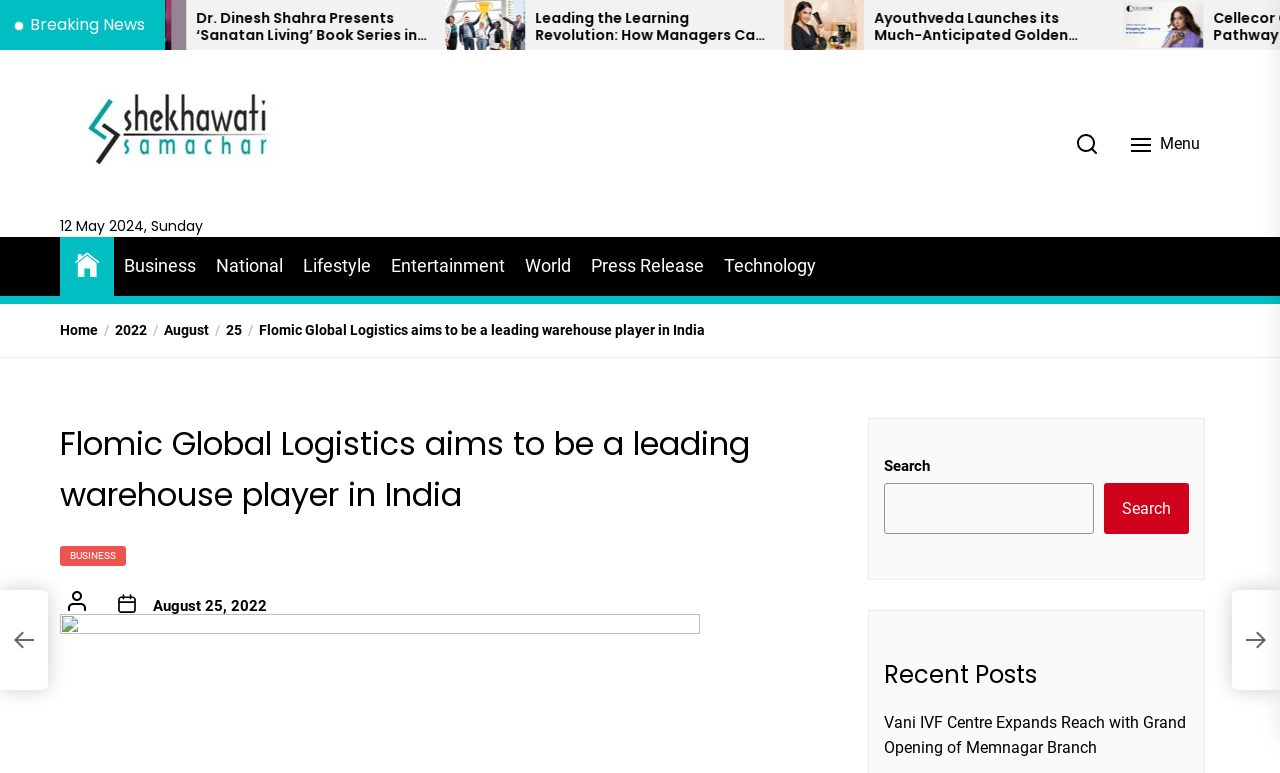What is the purpose of the button with the icon ''?
Answer the question with a detailed and thorough explanation.

I determined the purpose of the button by looking at its position and proximity to the search box and the 'Search' button. The icon '' is commonly used for search, and the button is likely a shortcut to the search function.